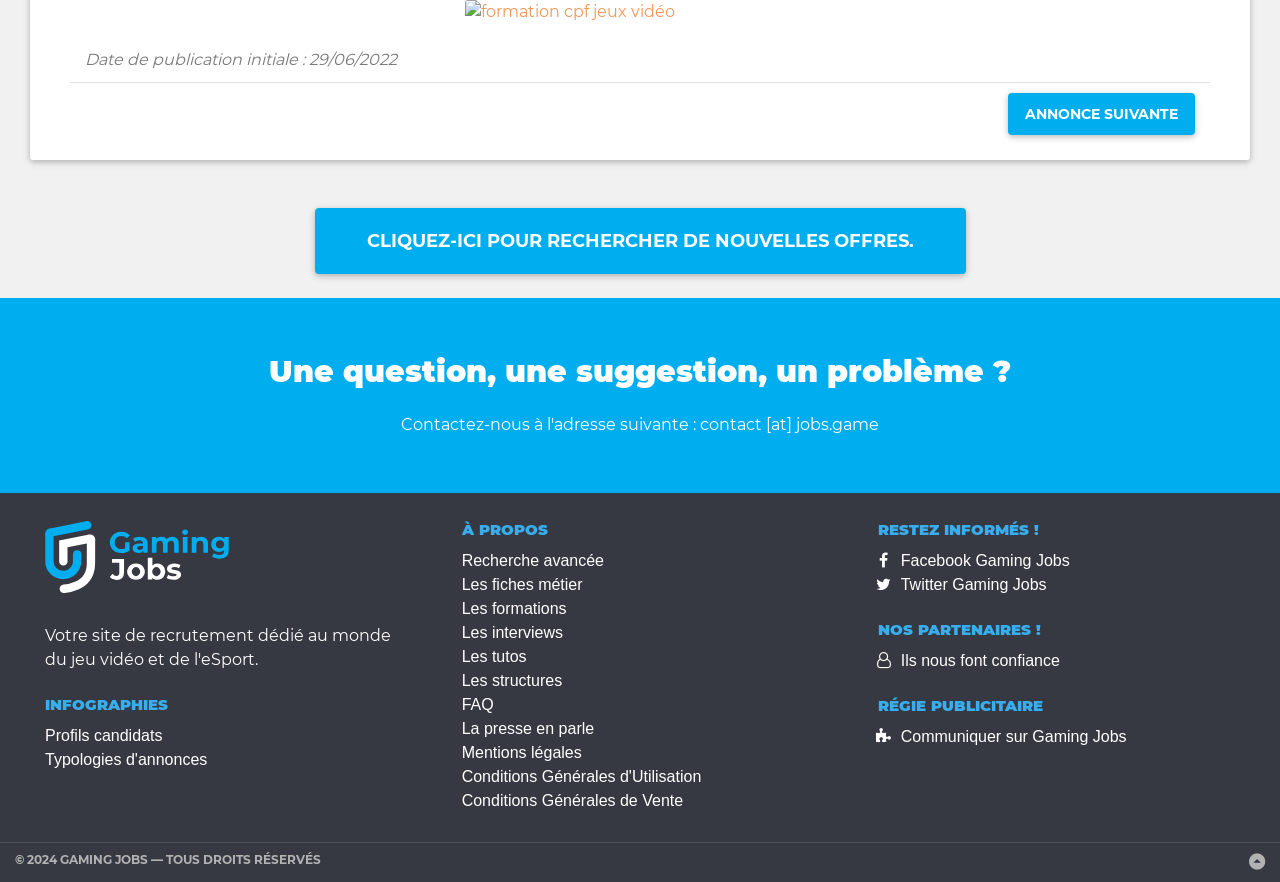What is the category of the link 'INFOGRAPHIES'?
Using the image, respond with a single word or phrase.

À PROPOS